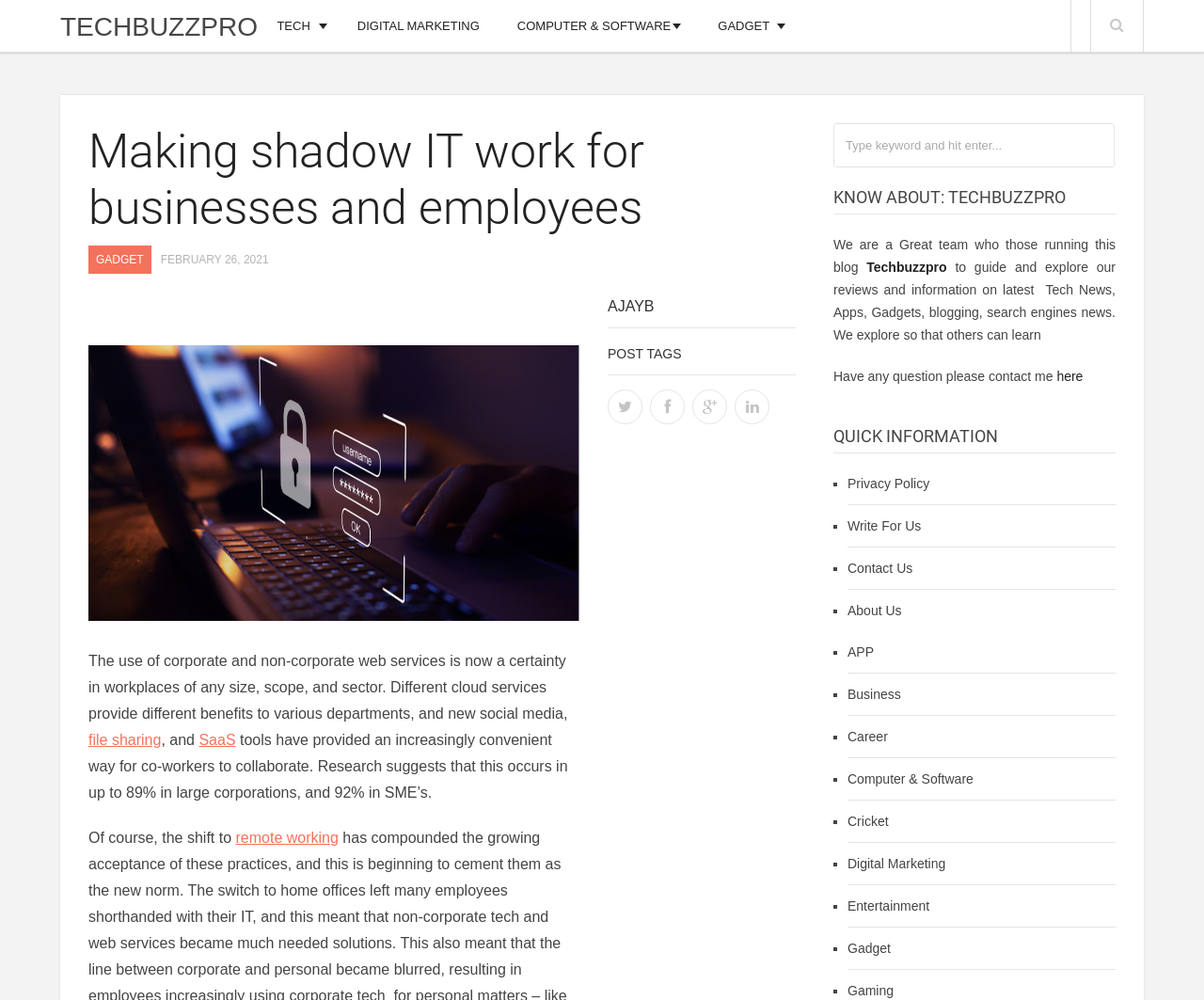Find and provide the bounding box coordinates for the UI element described with: "TechBuzzPro".

[0.05, 0.014, 0.214, 0.04]